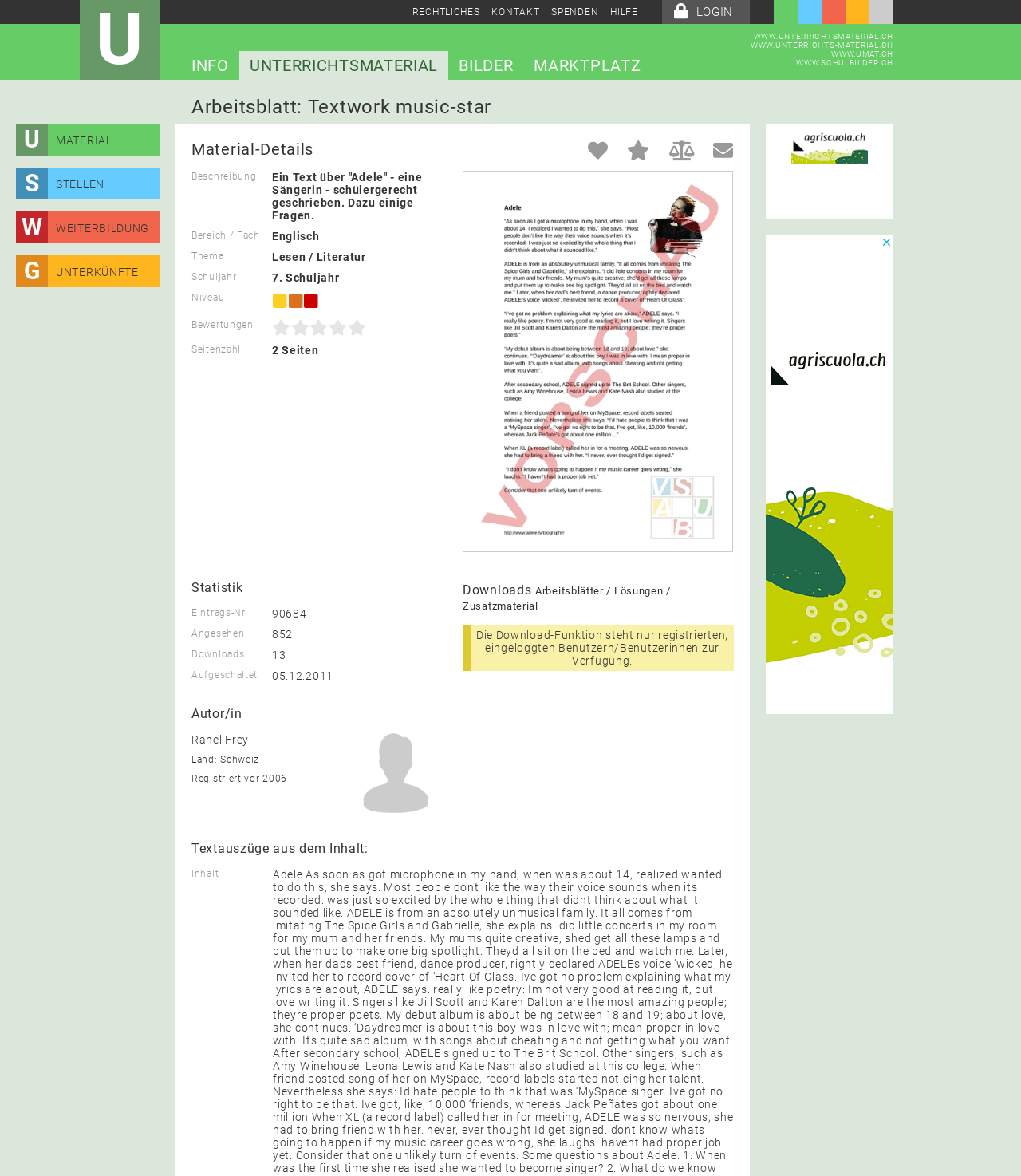Using floating point numbers between 0 and 1, provide the bounding box coordinates in the format (top-left x, top-left y, bottom-right x, bottom-right y). Locate the UI element described here: How To Take HIV Test

None